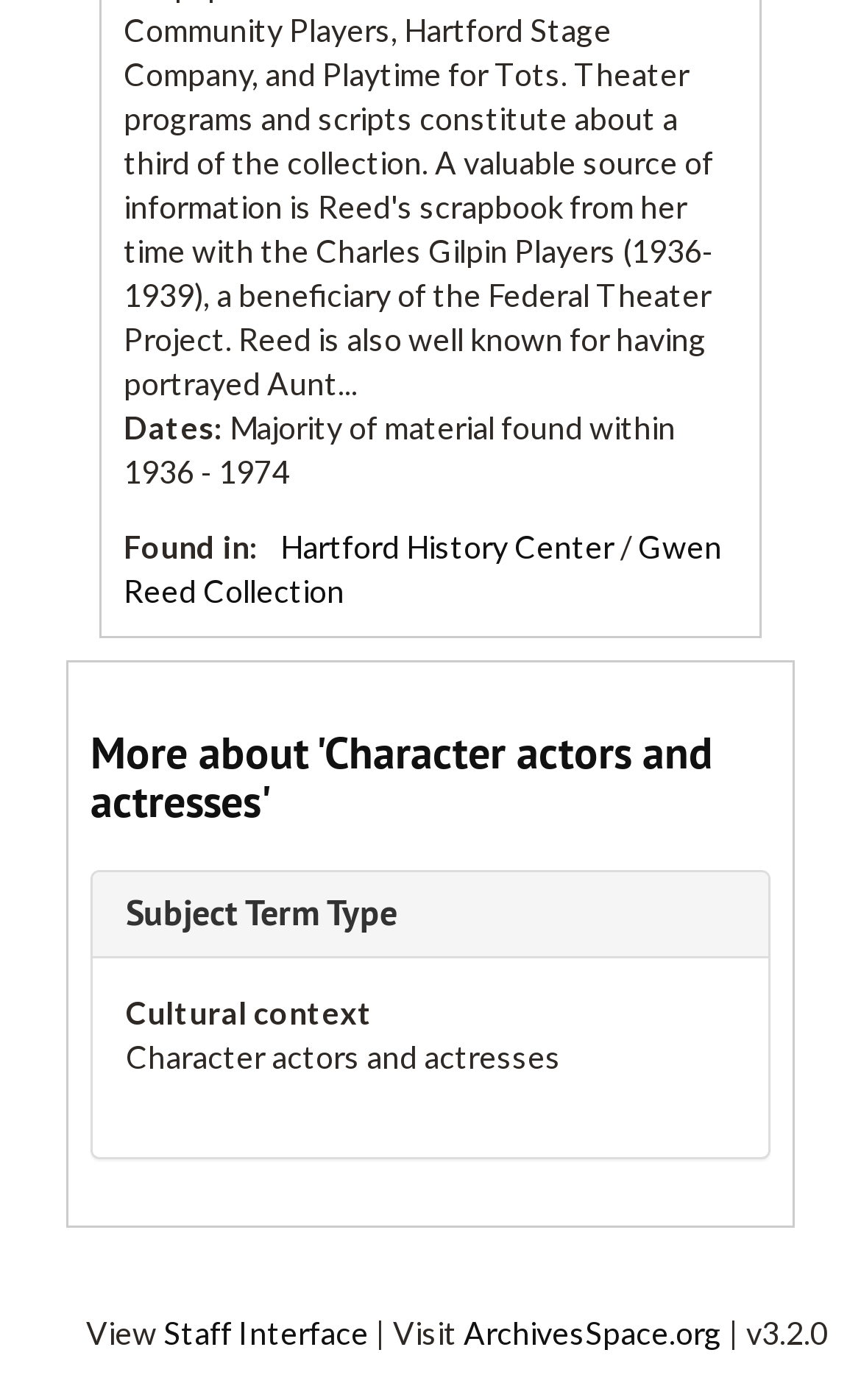Give a one-word or short-phrase answer to the following question: 
What is the name of the history center?

Hartford History Center